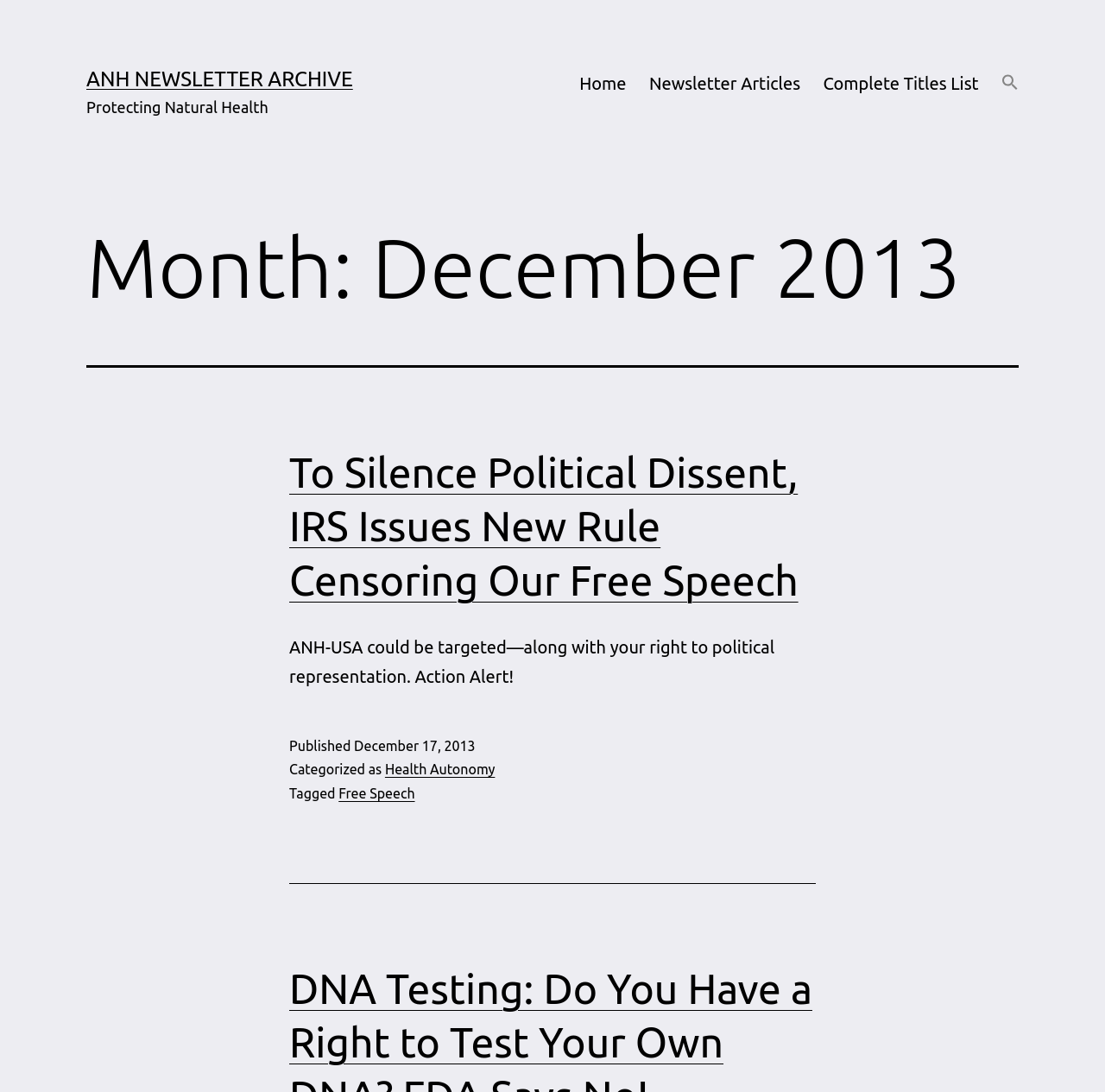Find the bounding box coordinates of the clickable element required to execute the following instruction: "read article about free speech". Provide the coordinates as four float numbers between 0 and 1, i.e., [left, top, right, bottom].

[0.306, 0.719, 0.375, 0.733]